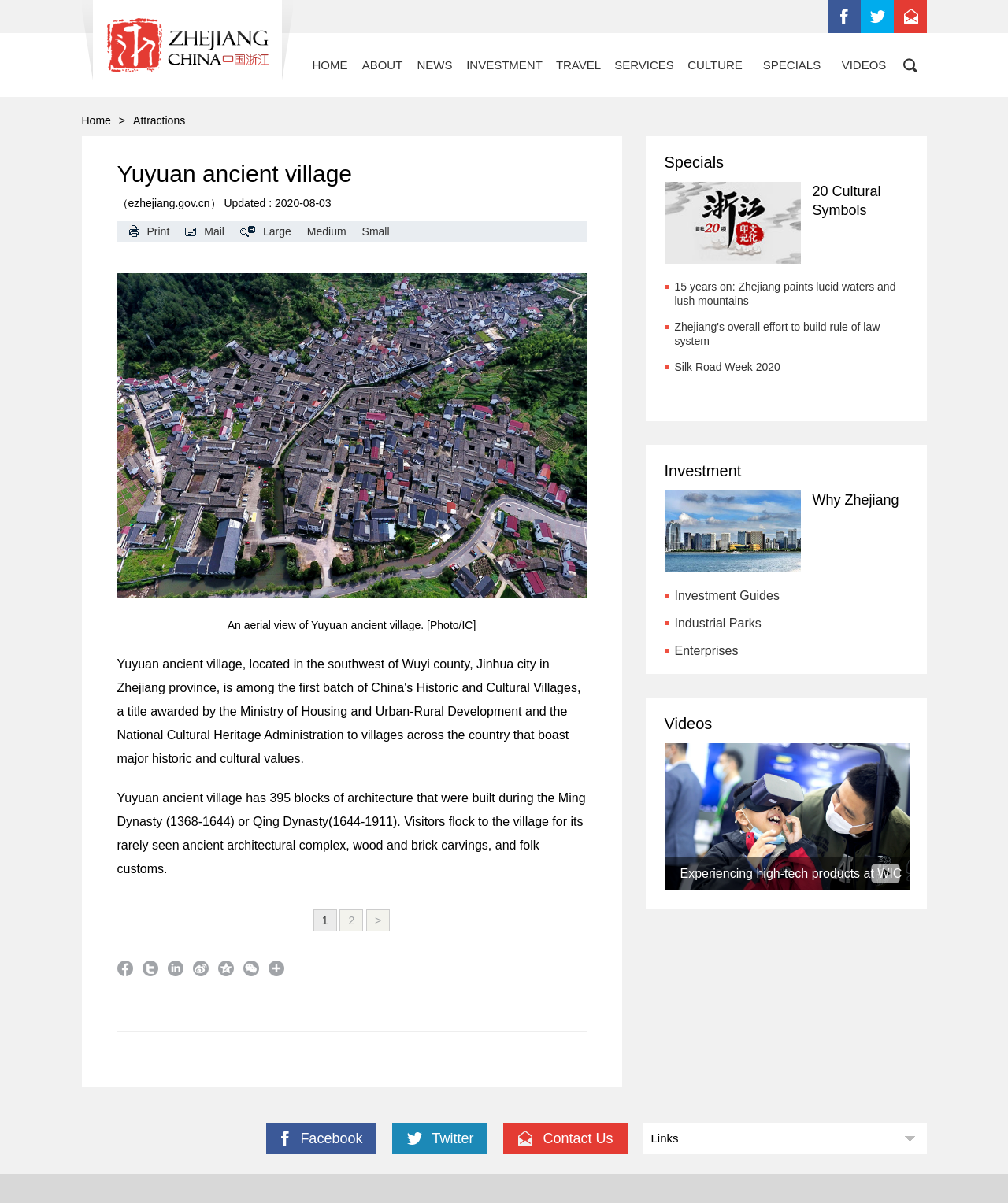Using the element description Silk Road Week 2020, predict the bounding box coordinates for the UI element. Provide the coordinates in (top-left x, top-left y, bottom-right x, bottom-right y) format with values ranging from 0 to 1.

[0.669, 0.299, 0.902, 0.311]